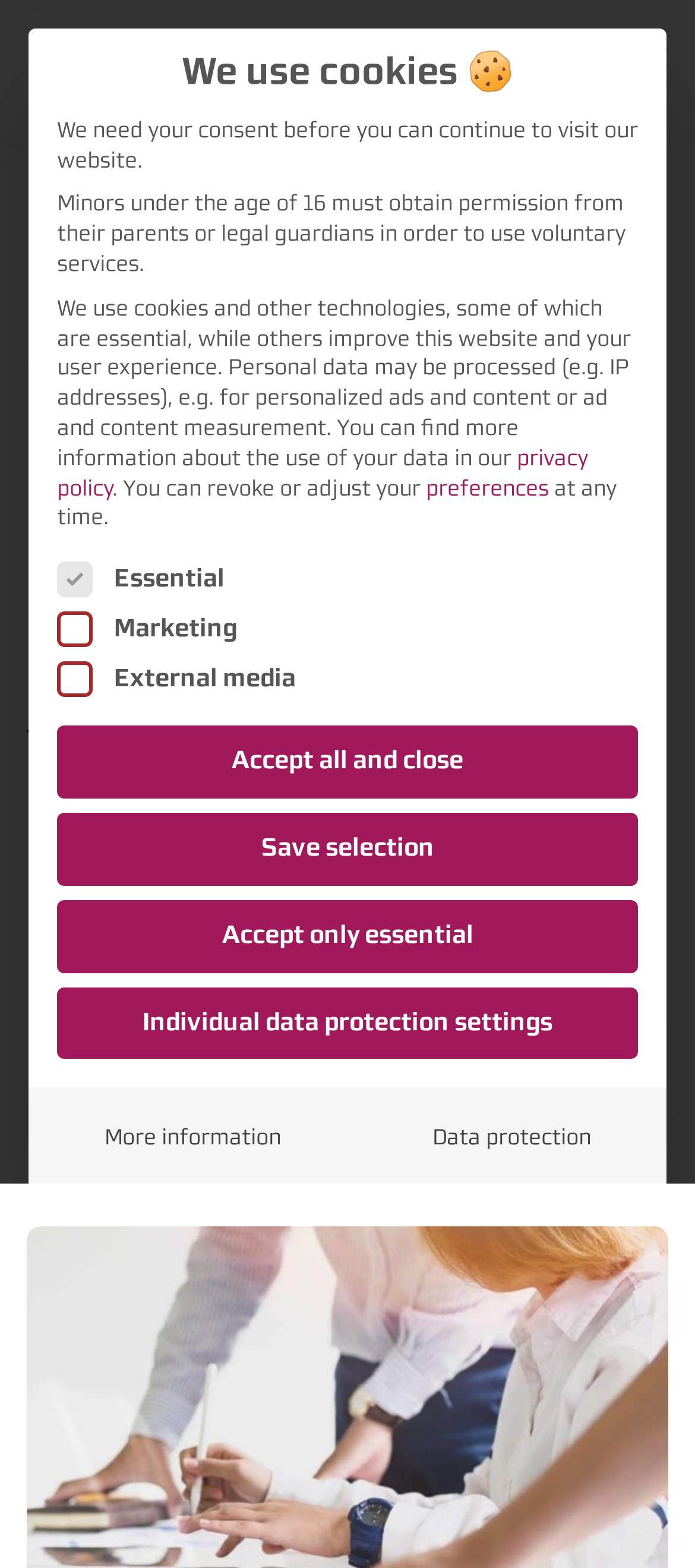Identify the bounding box for the given UI element using the description provided. Coordinates should be in the format (top-left x, top-left y, bottom-right x, bottom-right y) and must be between 0 and 1. Here is the description: preferences

[0.613, 0.302, 0.79, 0.319]